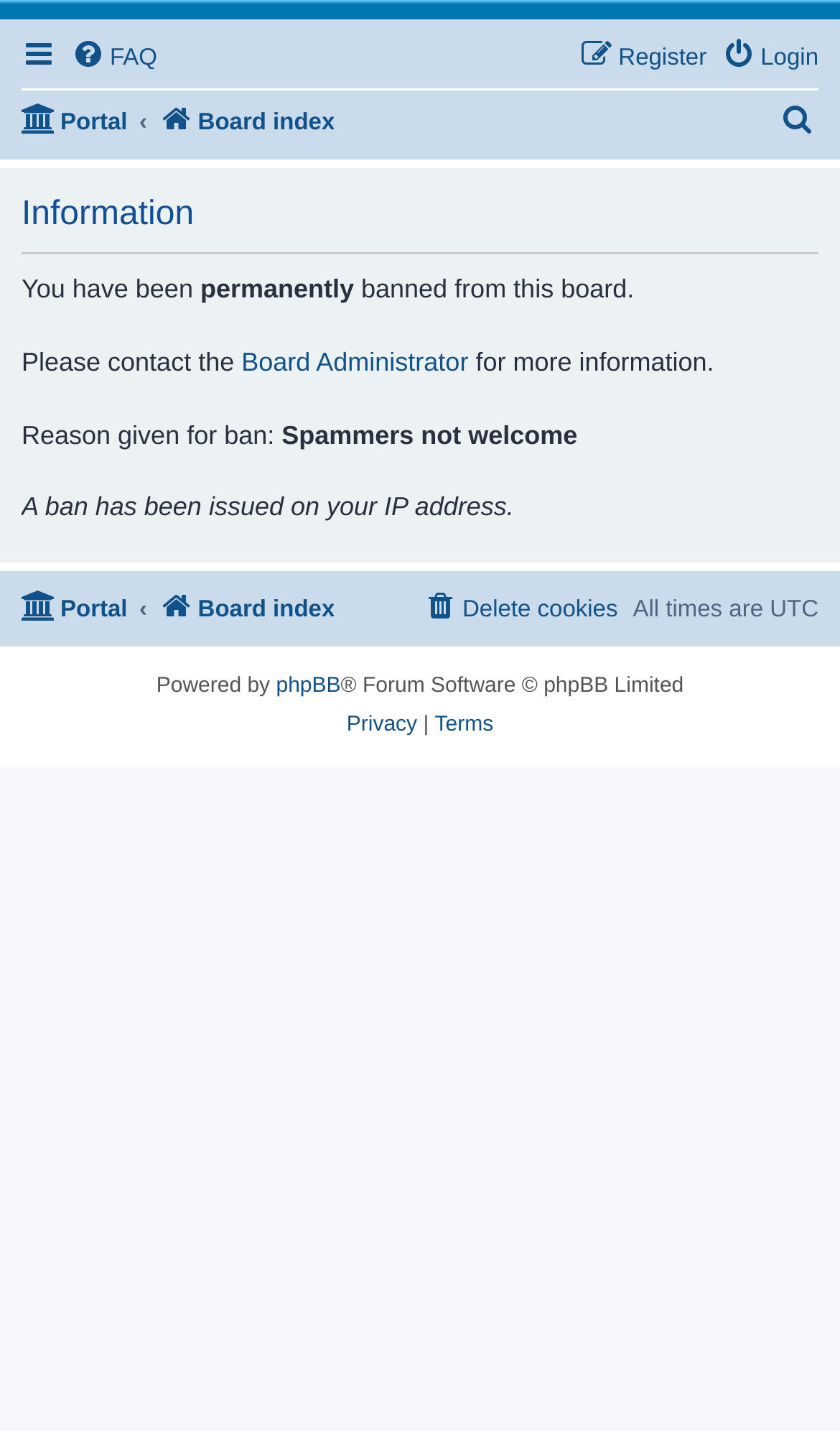What is the reason for the ban?
Please respond to the question with a detailed and thorough explanation.

I found the reason for the ban by looking at the text on the webpage, specifically the sentence 'Reason given for ban:' followed by the text 'Spammers not welcome'.